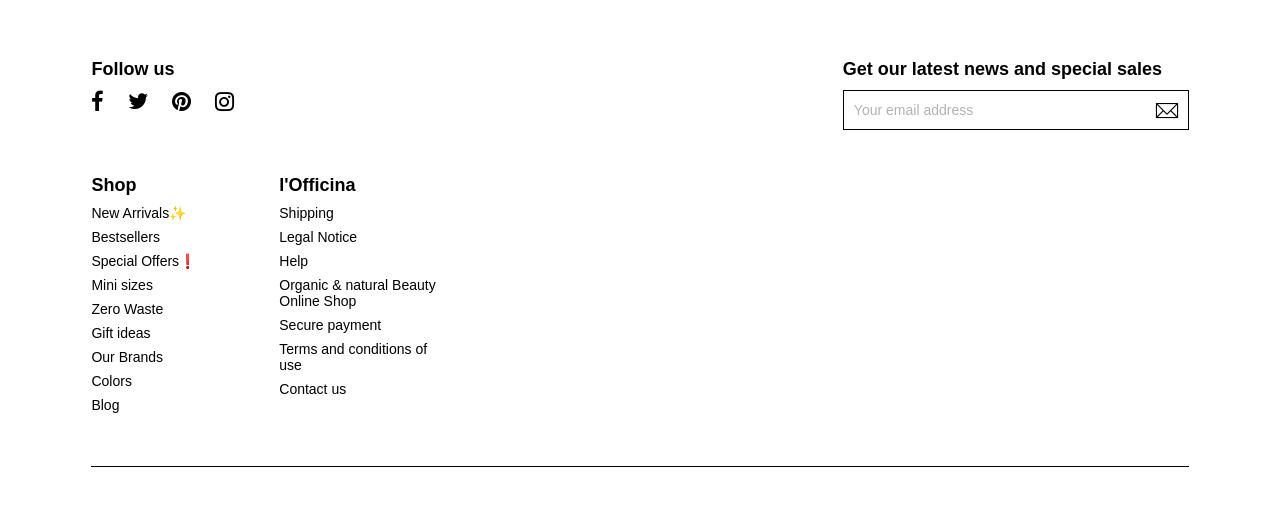Indicate the bounding box coordinates of the element that must be clicked to execute the instruction: "Contact us". The coordinates should be given as four float numbers between 0 and 1, i.e., [left, top, right, bottom].

[0.218, 0.716, 0.27, 0.746]